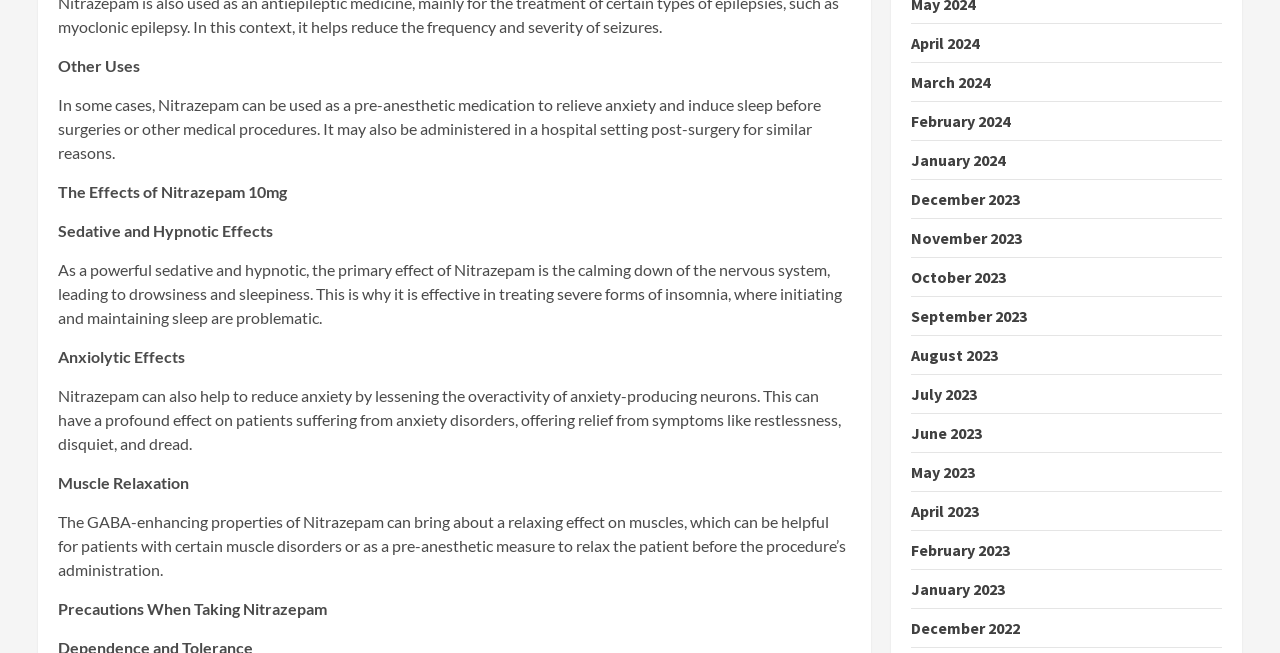What is the effect of Nitrazepam on muscles?
Please elaborate on the answer to the question with detailed information.

The webpage explains that the GABA-enhancing properties of Nitrazepam can bring about a relaxing effect on muscles, which can be helpful for patients with certain muscle disorders or as a pre-anesthetic measure to relax the patient before the procedure’s administration.